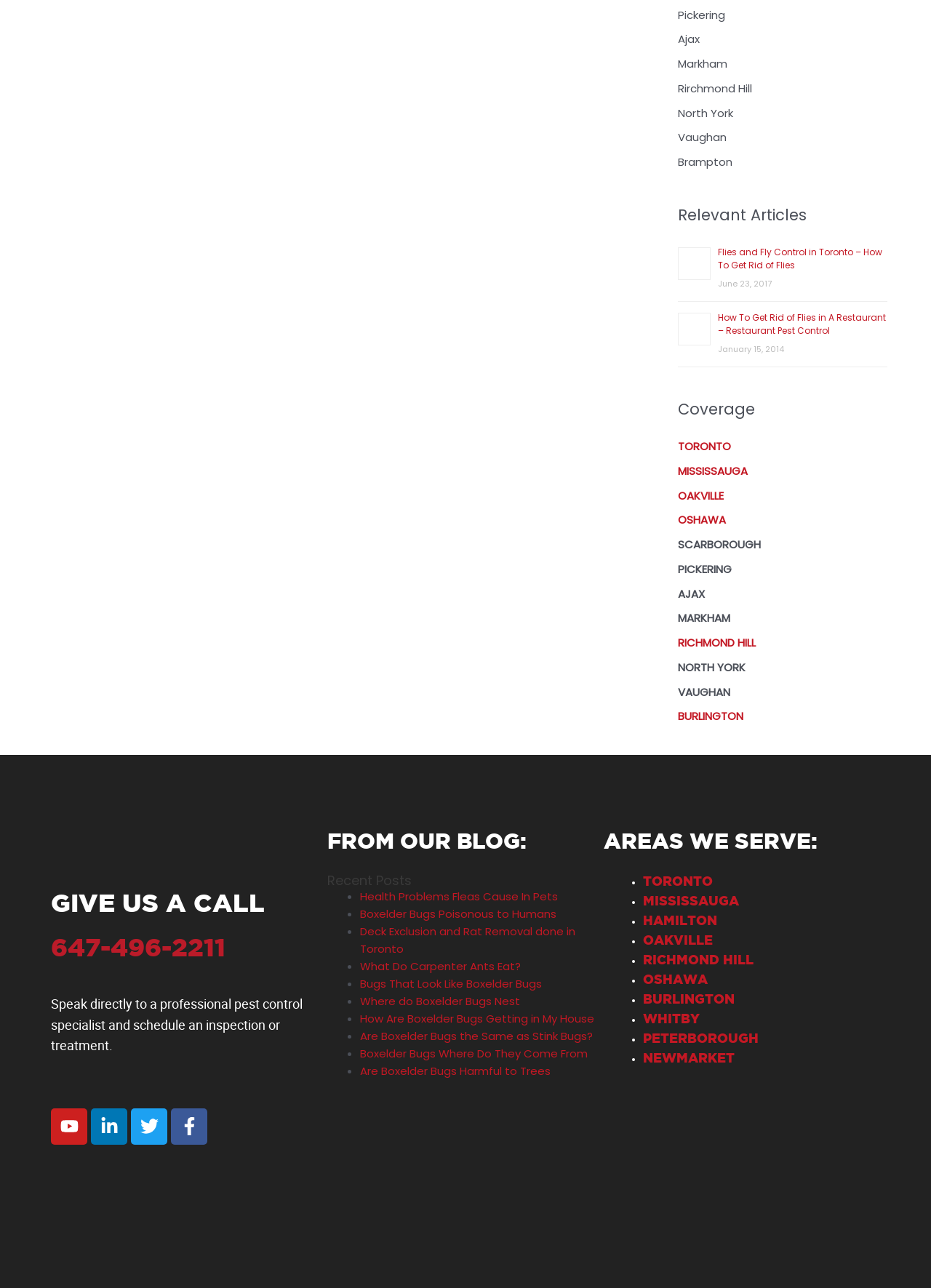Using the information in the image, give a detailed answer to the following question: What are the areas served by the company?

The areas served by the company can be found in the 'AREAS WE SERVE' section, which lists several cities including Toronto, Mississauga, Oakville, and more.